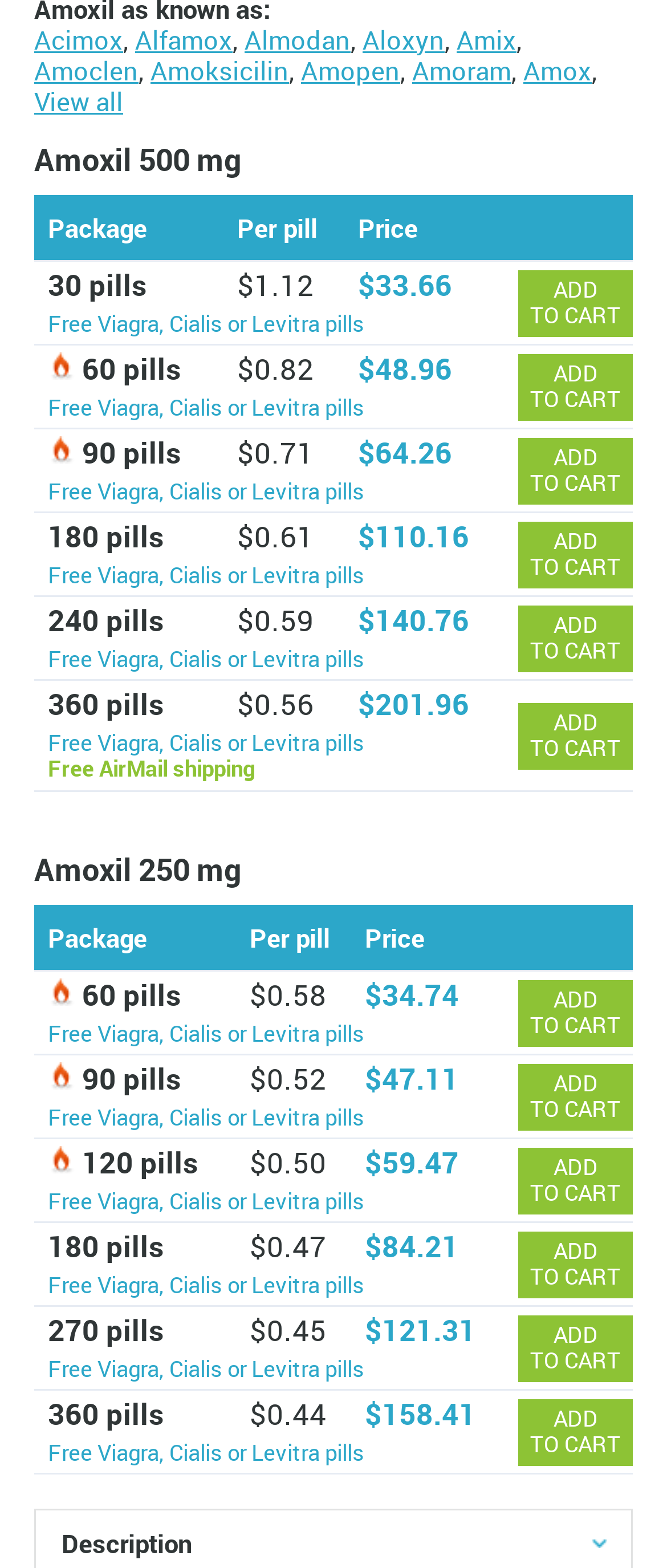Bounding box coordinates should be in the format (top-left x, top-left y, bottom-right x, bottom-right y) and all values should be floating point numbers between 0 and 1. Determine the bounding box coordinate for the UI element described as: Flemoxin

[0.051, 0.112, 0.215, 0.134]